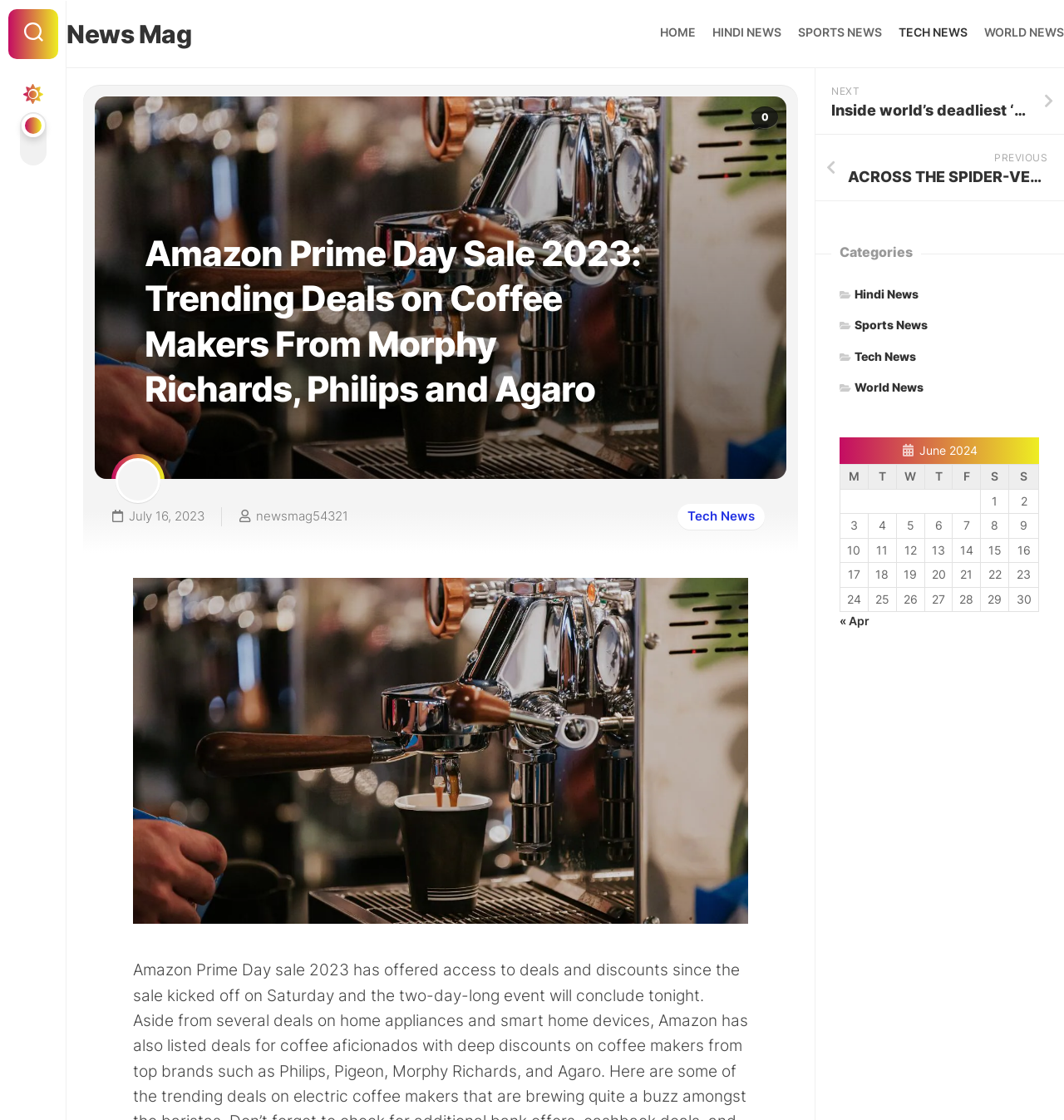What is the purpose of the table with the caption 'June 2024'?
Based on the screenshot, provide a one-word or short-phrase response.

To display a calendar